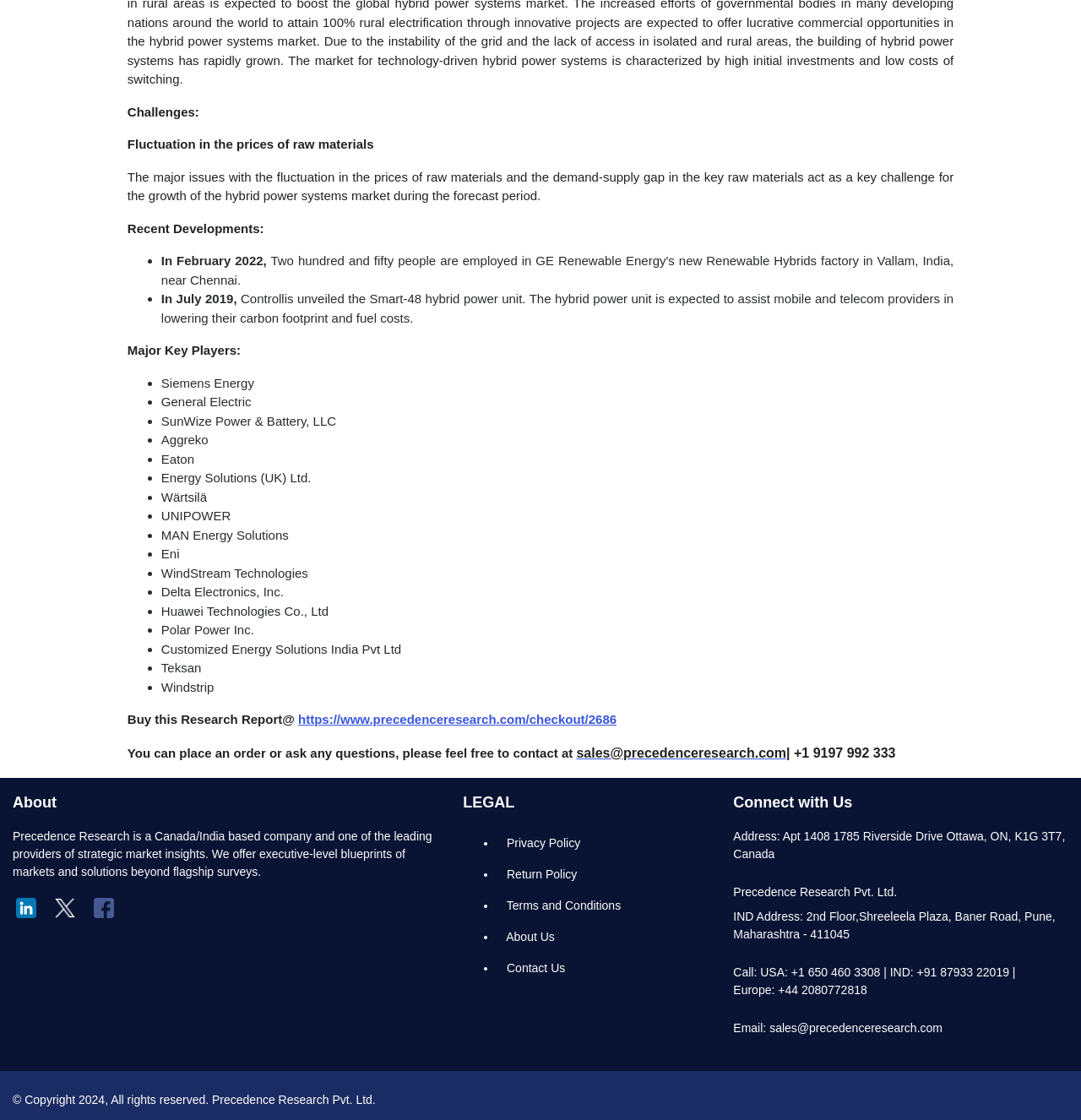How many major key players are listed on the webpage?
Examine the image and provide an in-depth answer to the question.

The webpage lists 15 major key players under the 'Major Key Players:' section, including Siemens Energy, General Electric, and Wärtsilä.